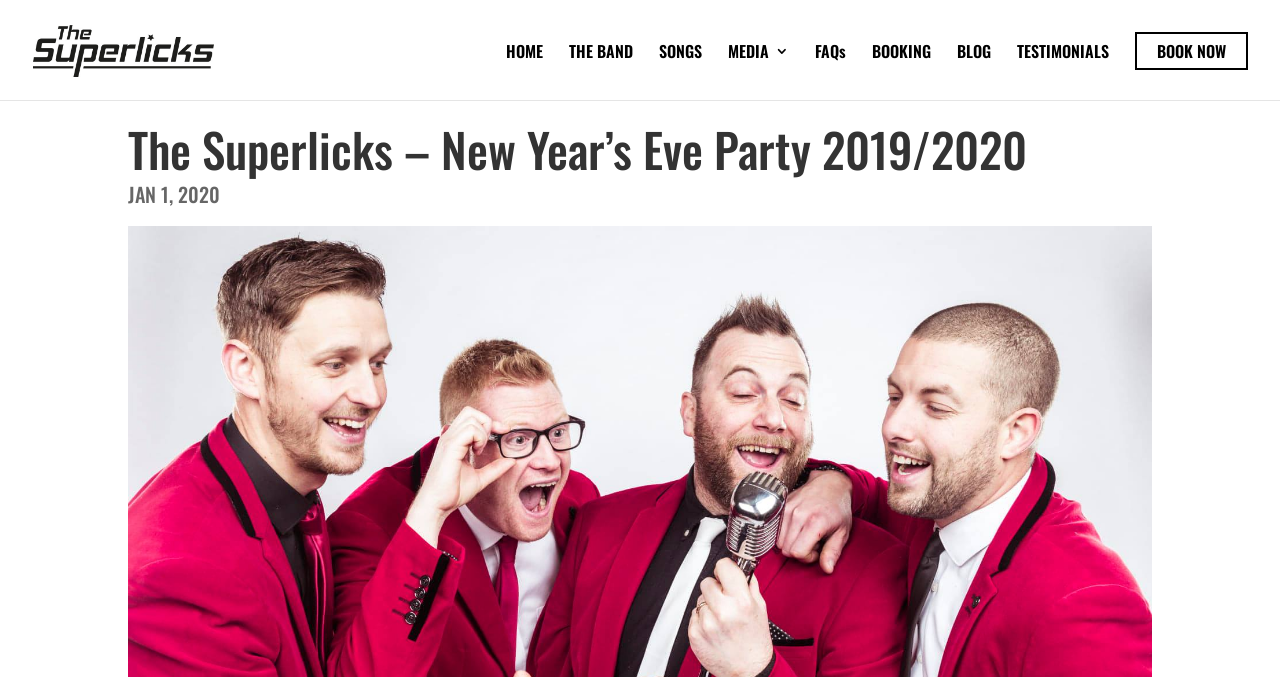Point out the bounding box coordinates of the section to click in order to follow this instruction: "click BOOK NOW".

[0.887, 0.047, 0.975, 0.103]